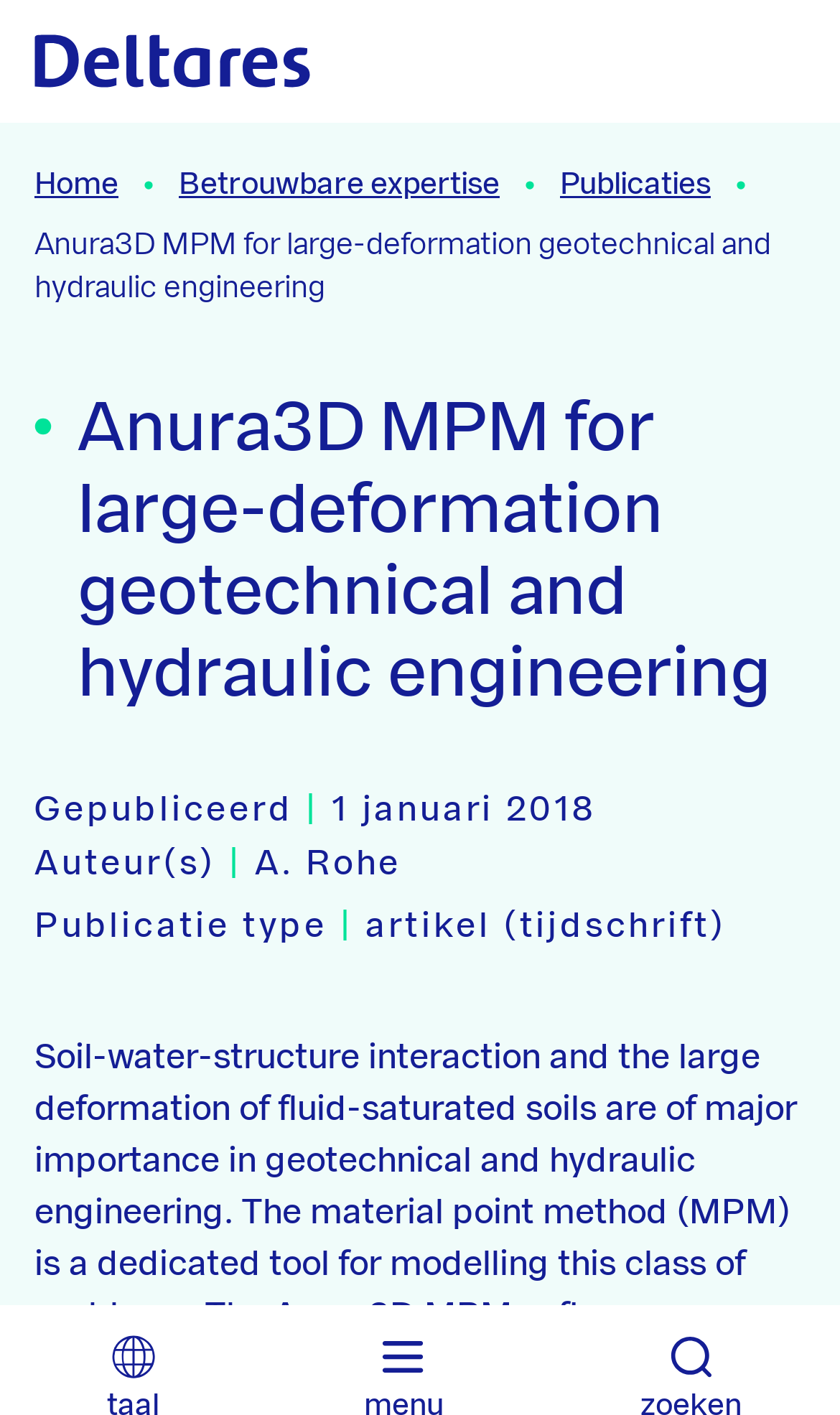Respond concisely with one word or phrase to the following query:
How many images are present in the navigation breadcrumbs?

3